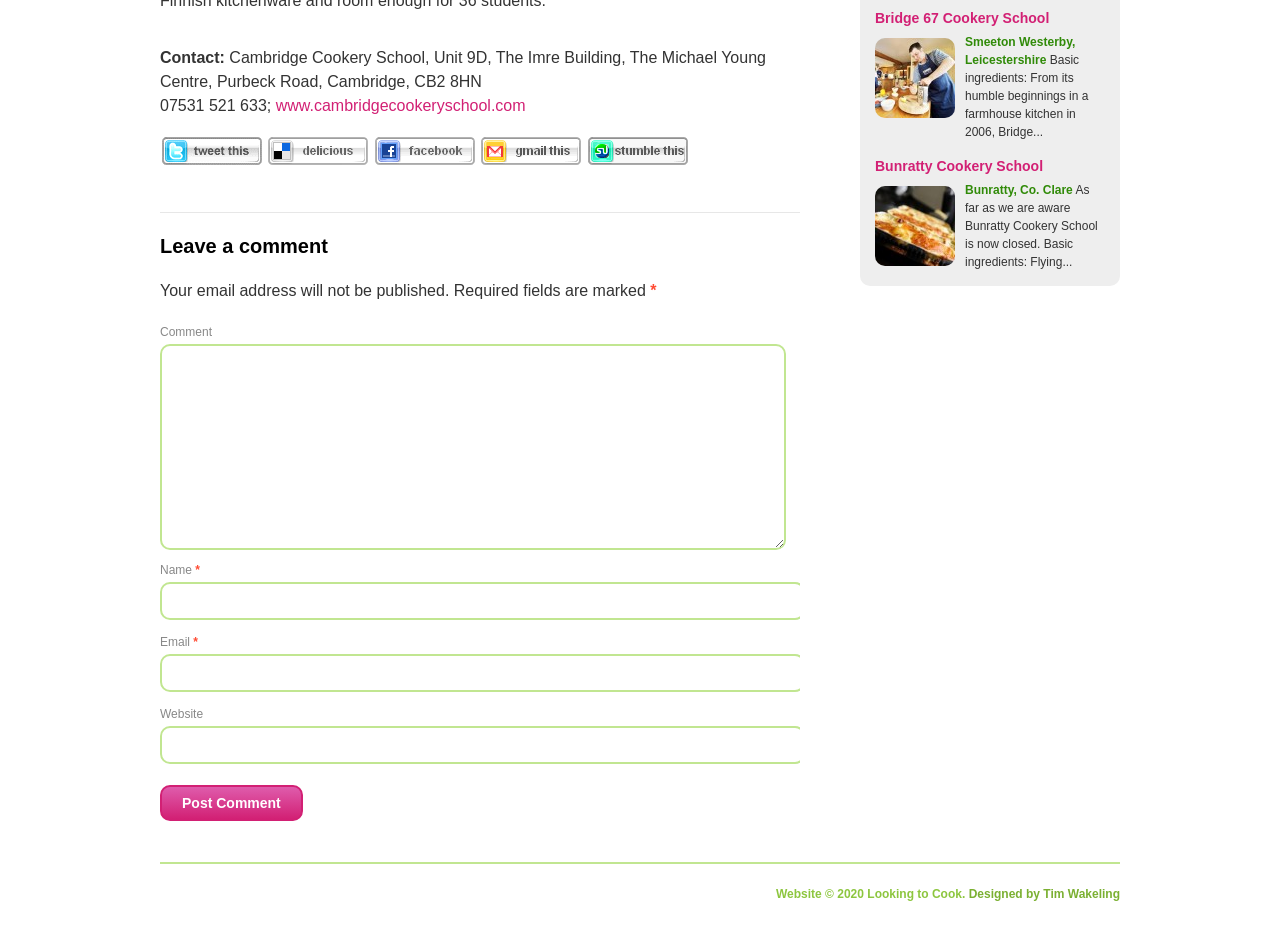Given the following UI element description: "title="Send Gmail"", find the bounding box coordinates in the webpage screenshot.

[0.374, 0.16, 0.454, 0.178]